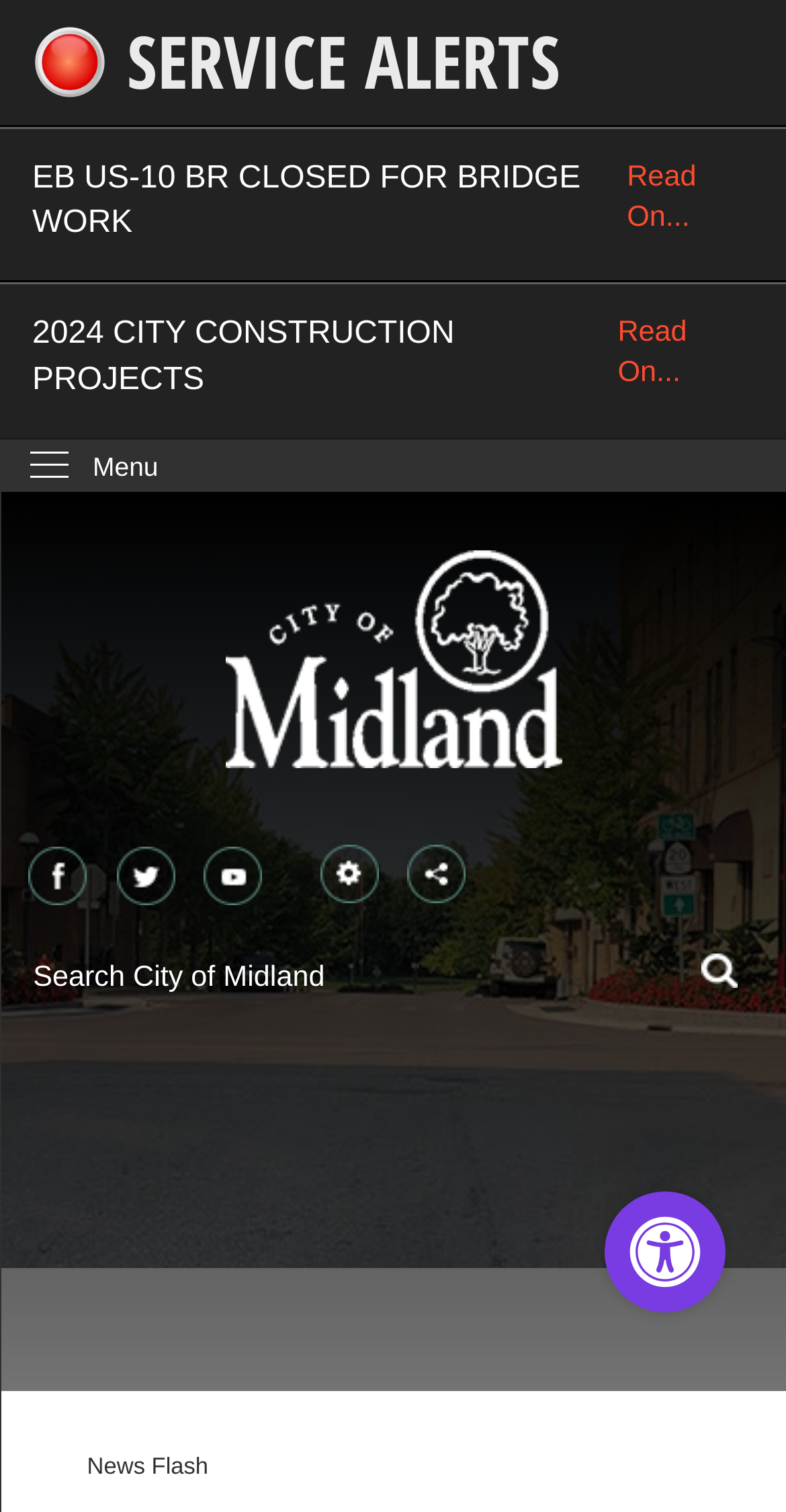Provide a short answer to the following question with just one word or phrase: What is the purpose of the 'Site Tools' button?

Has a popup menu